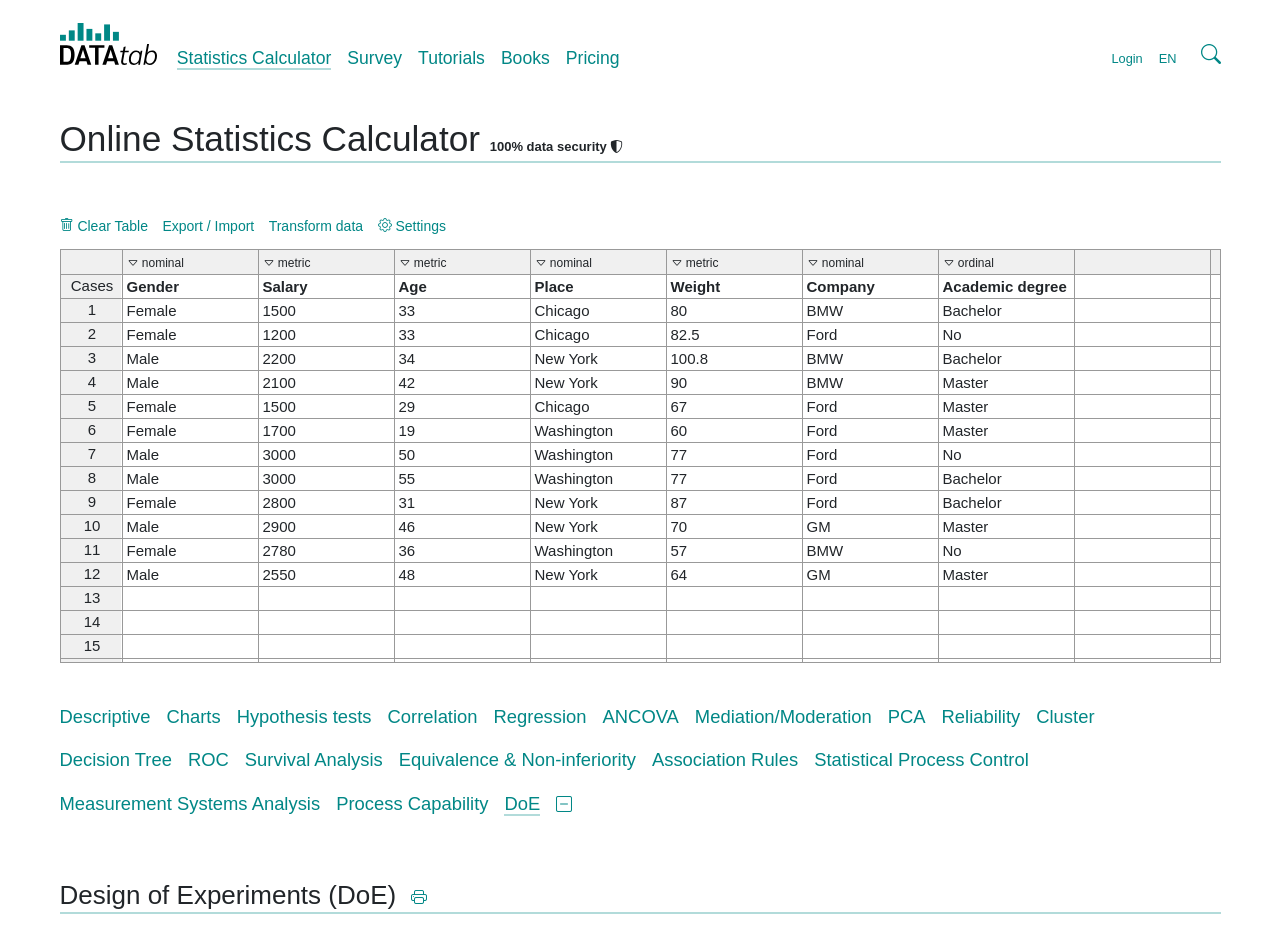What is the purpose of the 'Clear Table' button?
Please provide a single word or phrase based on the screenshot.

Clear data